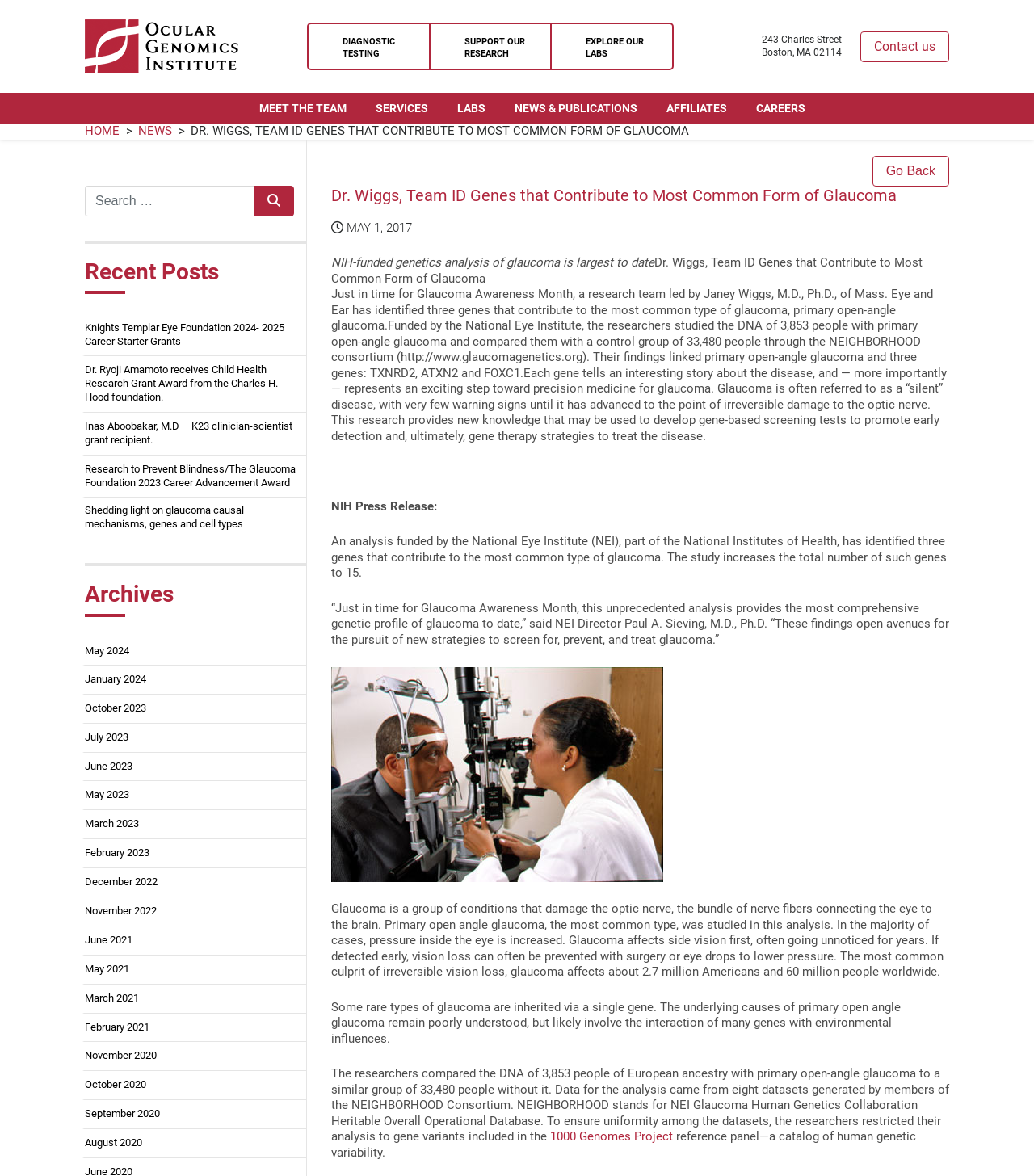What is the title of the latest news article?
Using the image as a reference, answer the question with a short word or phrase.

DR. WIGGS, TEAM ID GENES THAT CONTRIBUTE TO MOST COMMON FORM OF GLAUCOMA